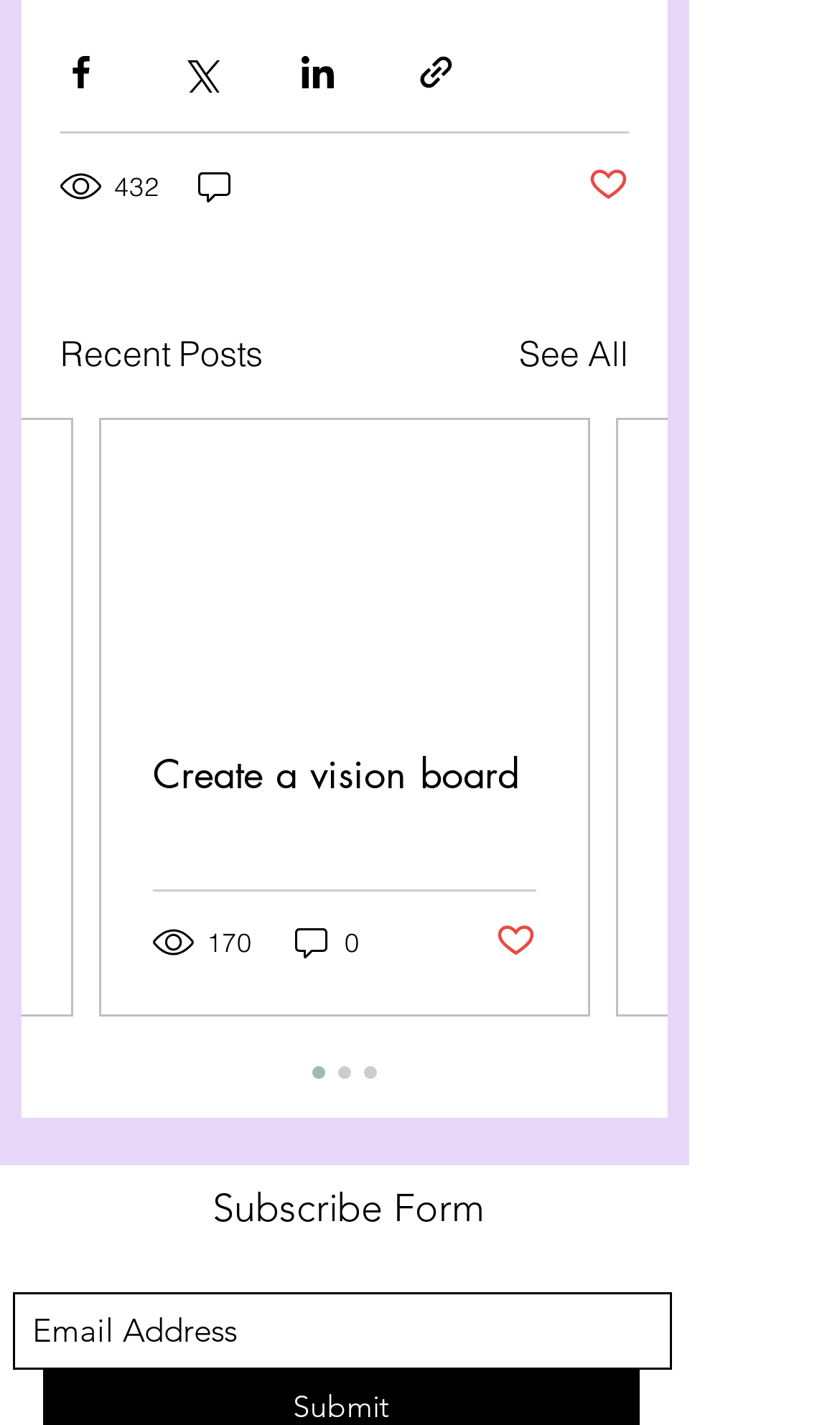What is the number of views for the first post?
Refer to the image and offer an in-depth and detailed answer to the question.

The number of views for the first post is 432, which is indicated by the text '432 views' below the social media sharing options.